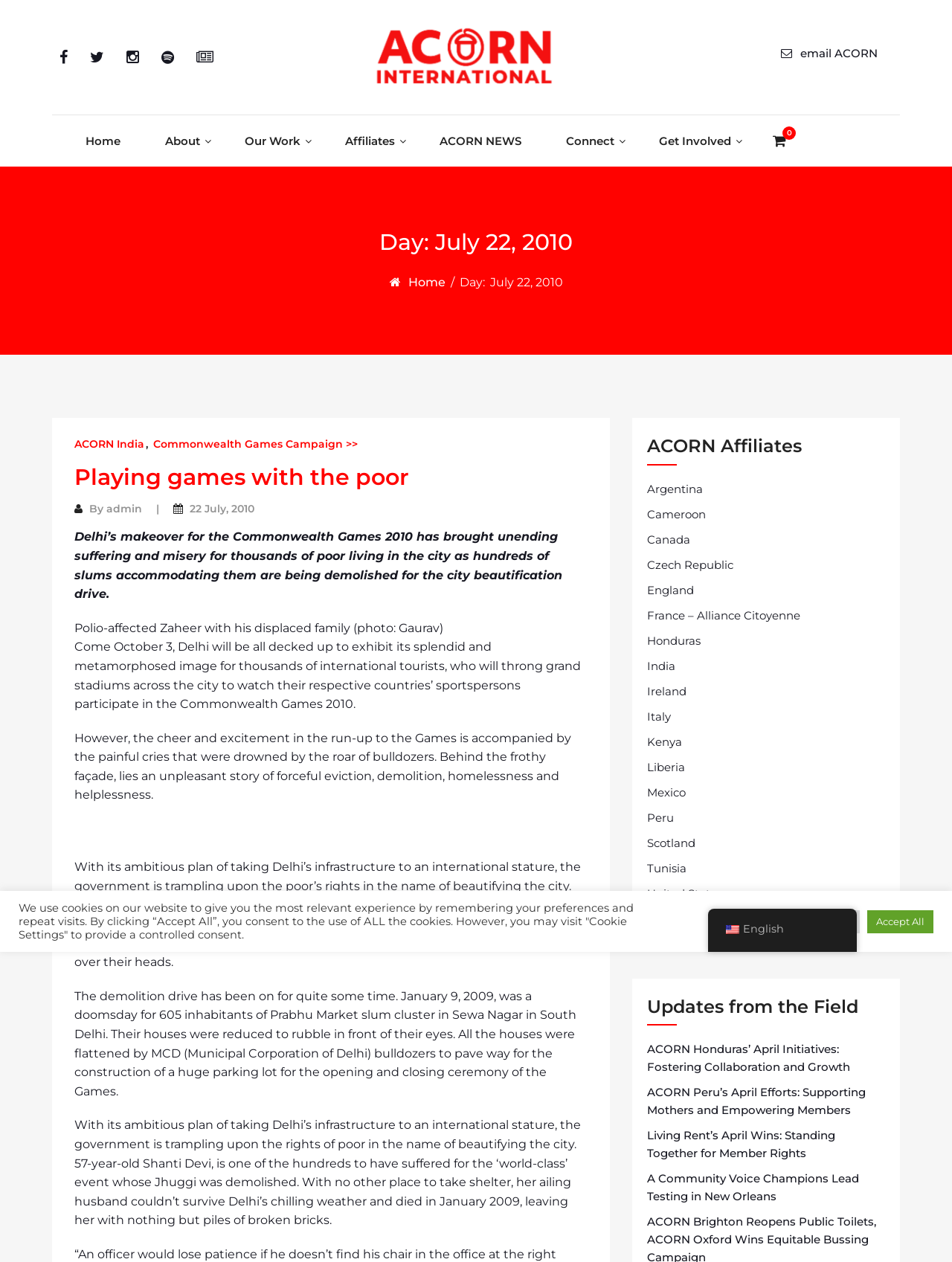What is the name of the organization?
Answer the question with just one word or phrase using the image.

ACORN International